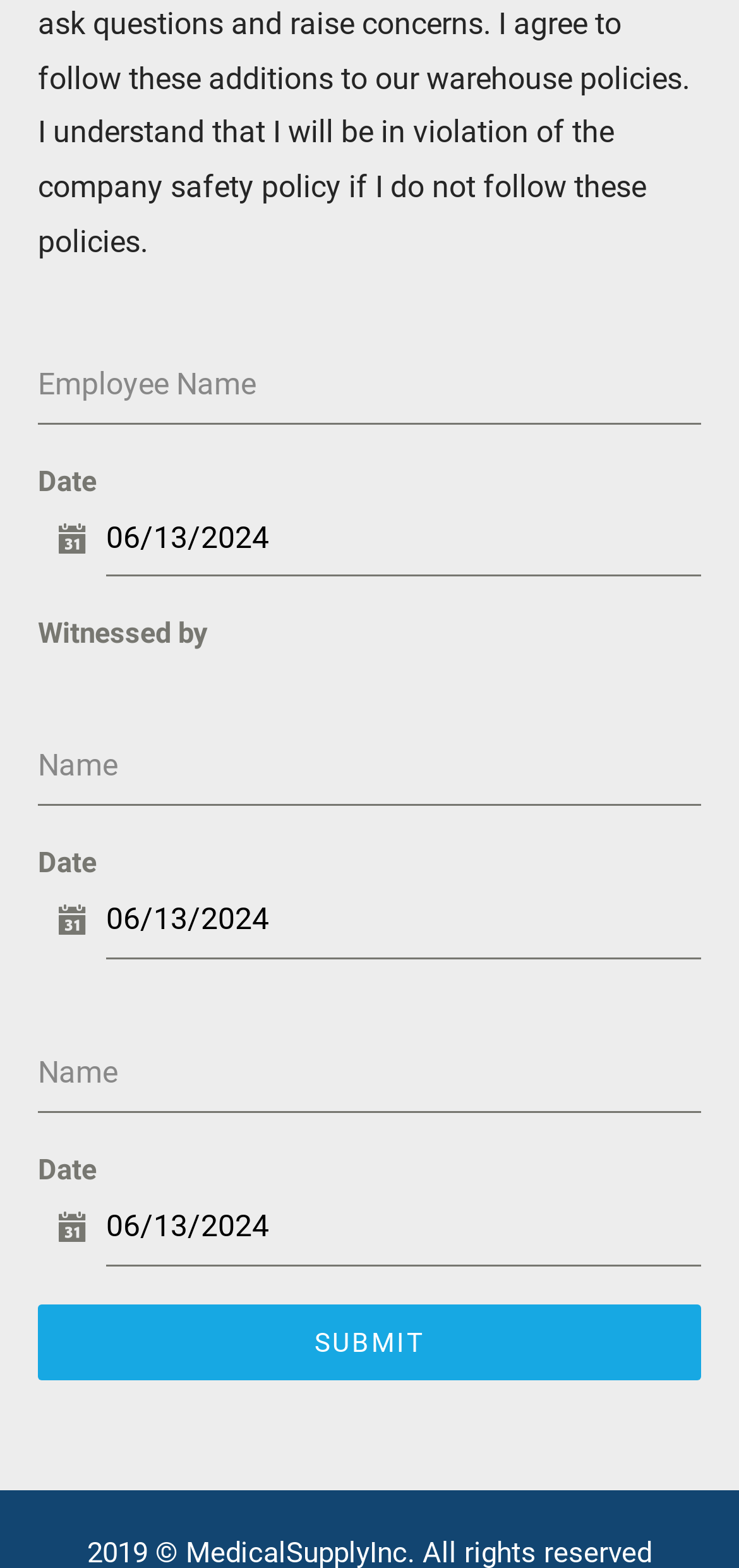Provide a brief response in the form of a single word or phrase:
How many name fields are there on the page?

3